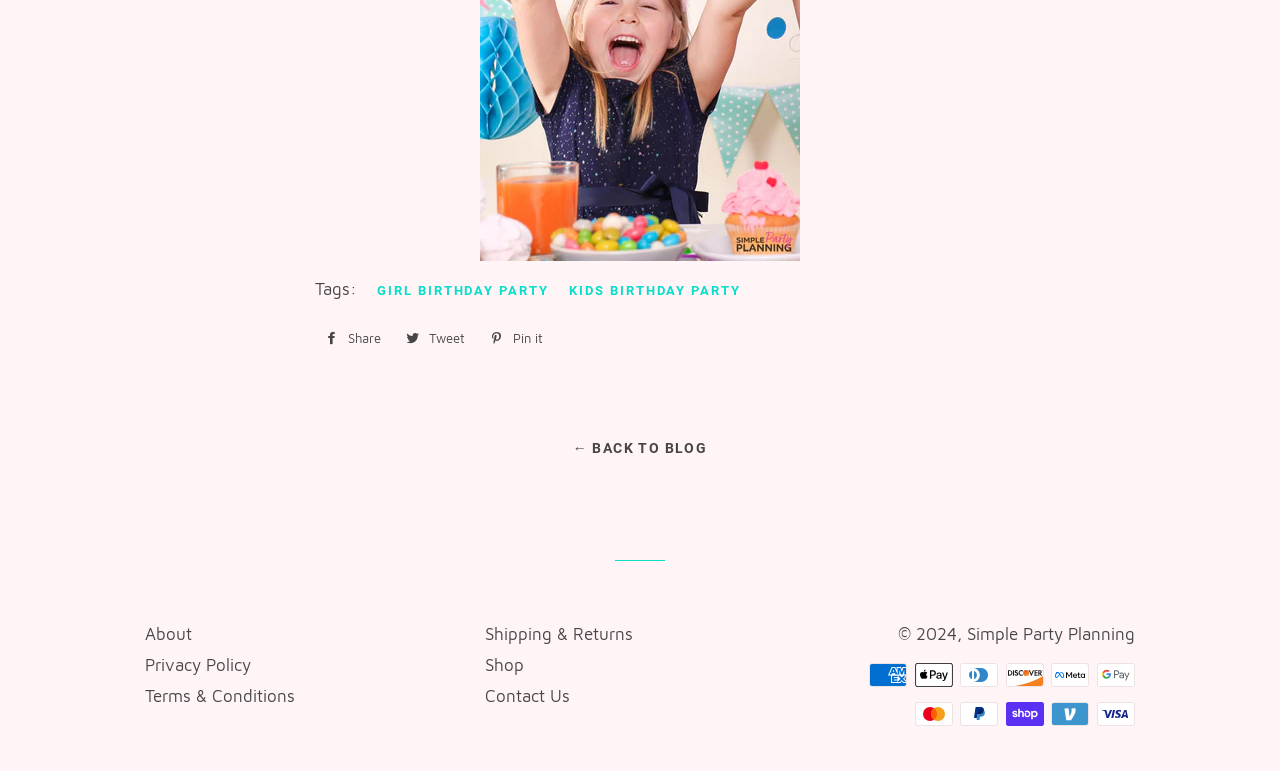Analyze the image and deliver a detailed answer to the question: How can I share this webpage?

The webpage provides options to share the content on social media platforms, specifically Facebook, Twitter, and Pinterest, as indicated by the links 'Share on Facebook', 'Tweet on Twitter', and 'Pin on Pinterest'.